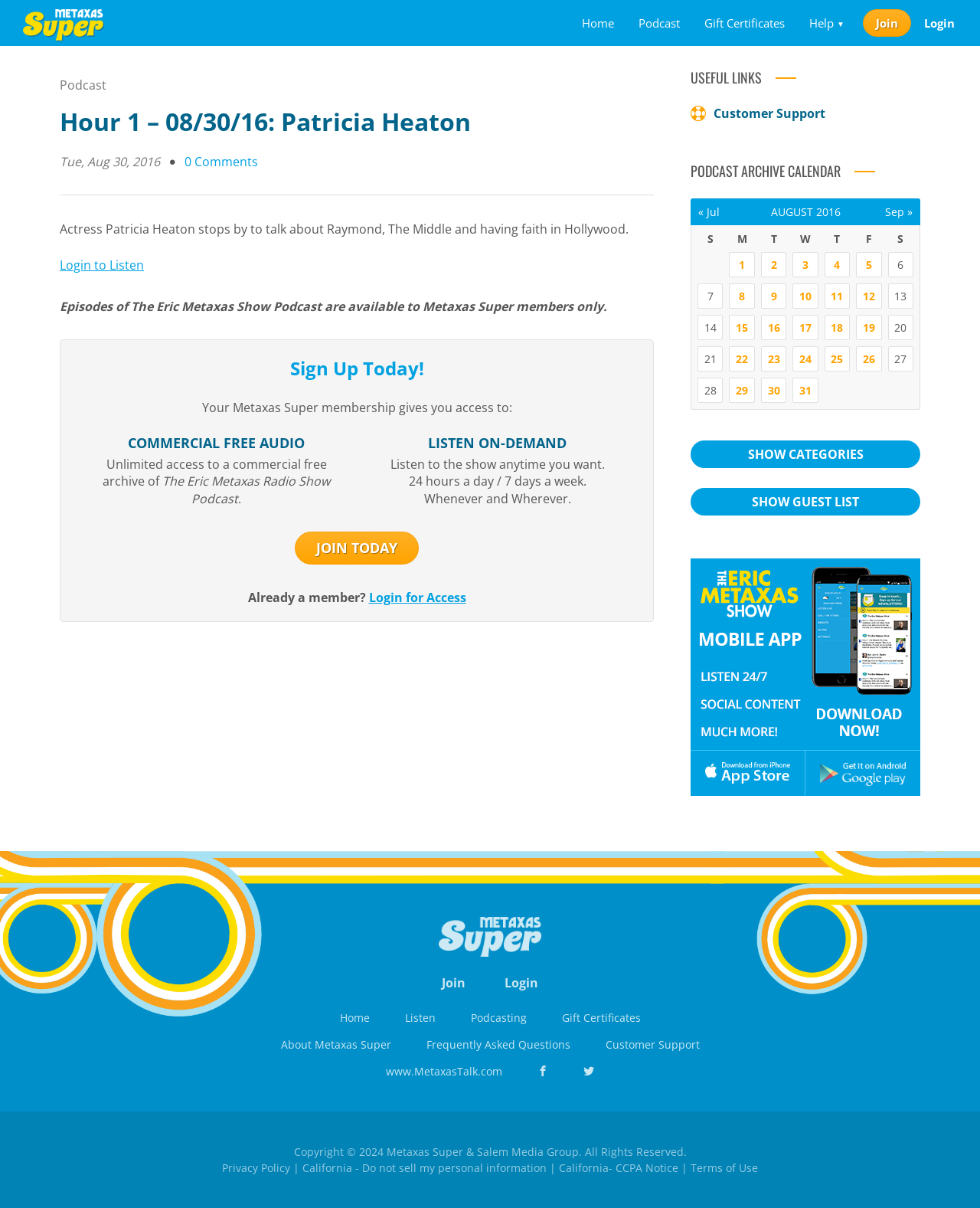What is the benefit of Metaxas Super membership? Examine the screenshot and reply using just one word or a brief phrase.

Commercial free audio